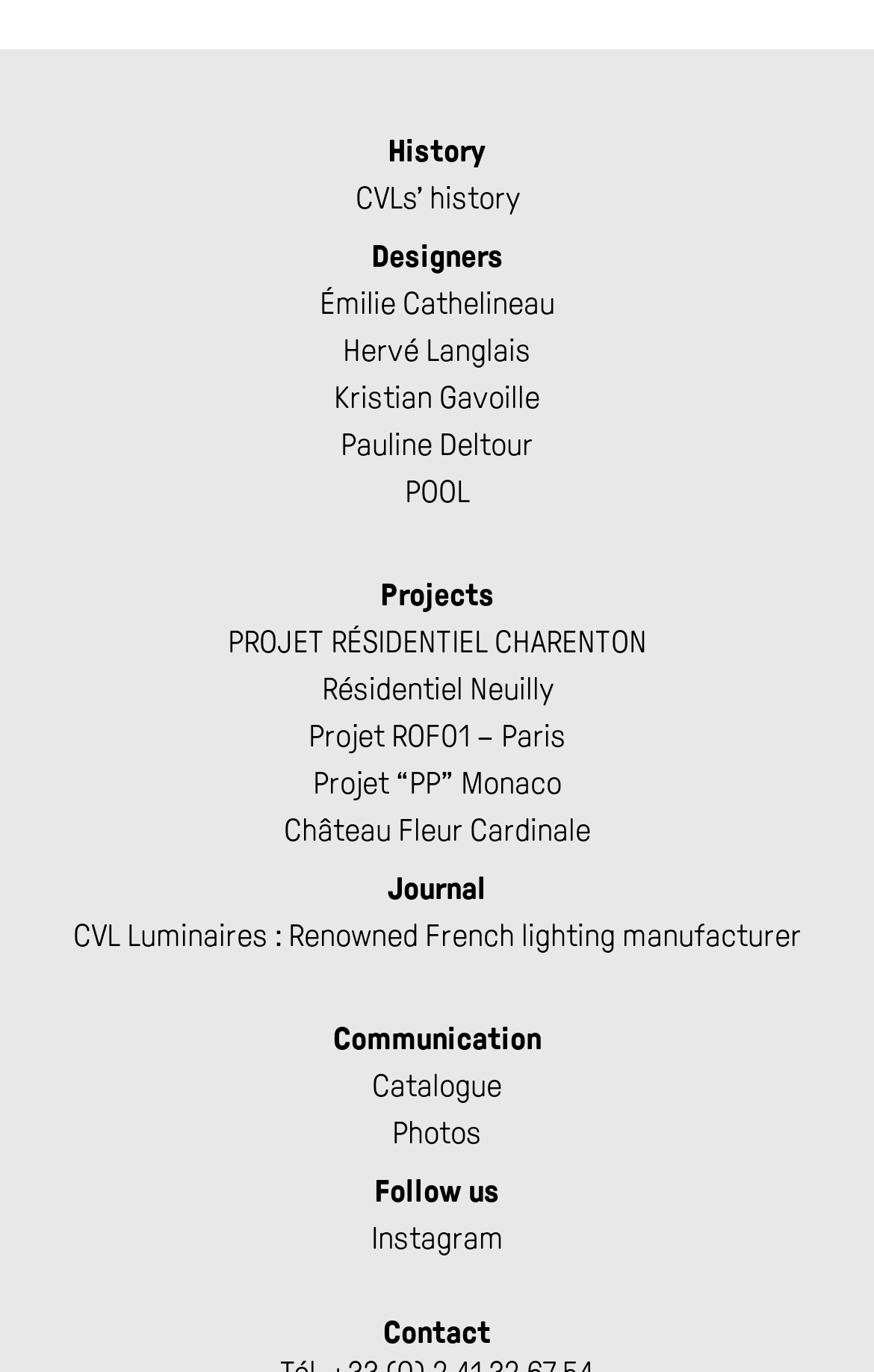What is the last link in the 'Projects' section?
Examine the image and give a concise answer in one word or a short phrase.

Projet “PP” Monaco